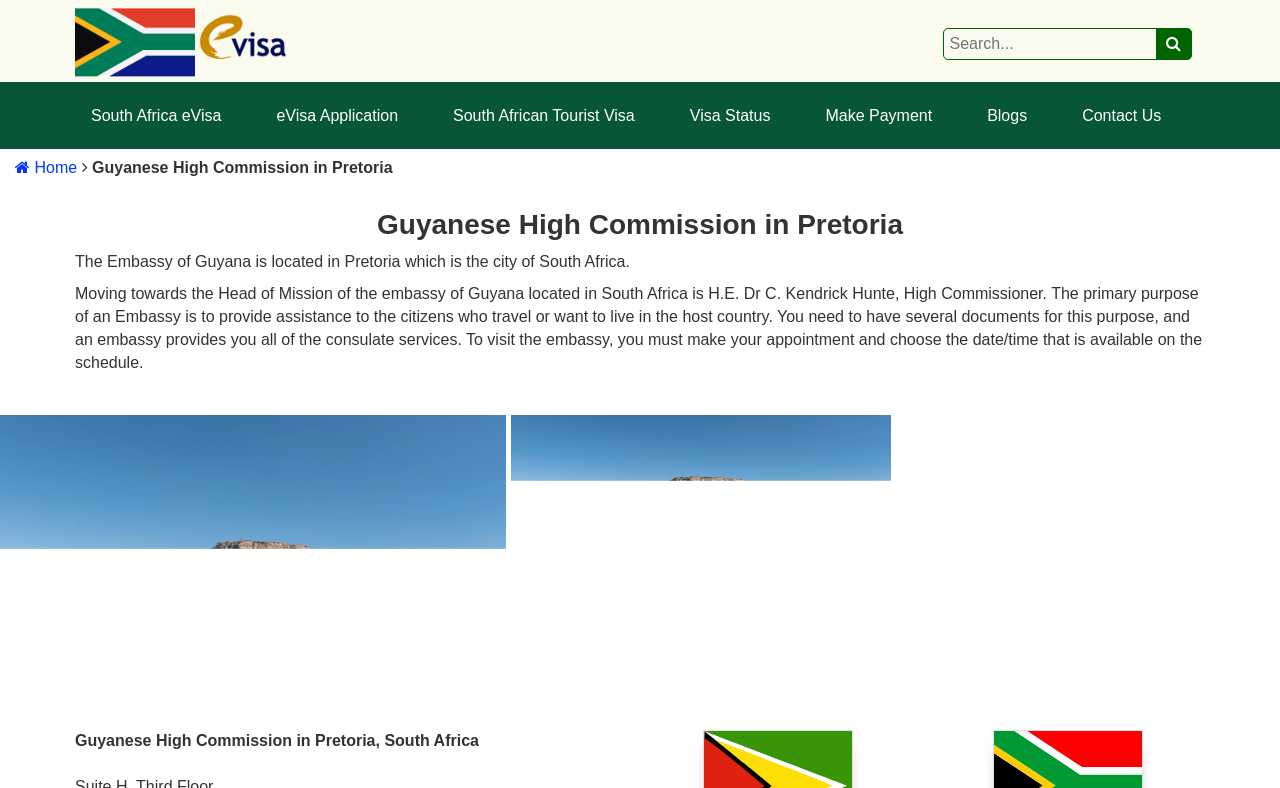Provide a one-word or one-phrase answer to the question:
What is the text on the button next to the search box?

search